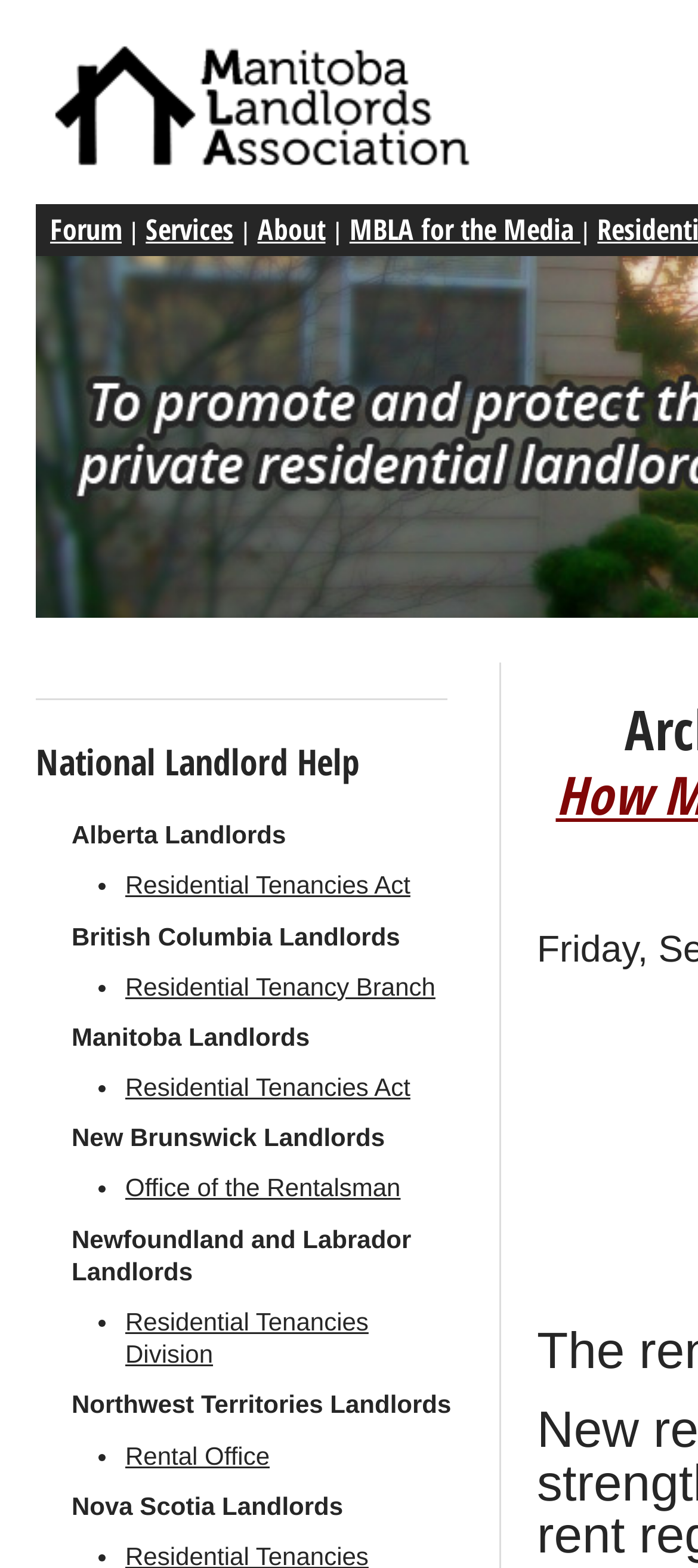Please specify the bounding box coordinates of the region to click in order to perform the following instruction: "Explore Office of the Rentalsman".

[0.179, 0.747, 0.641, 0.768]